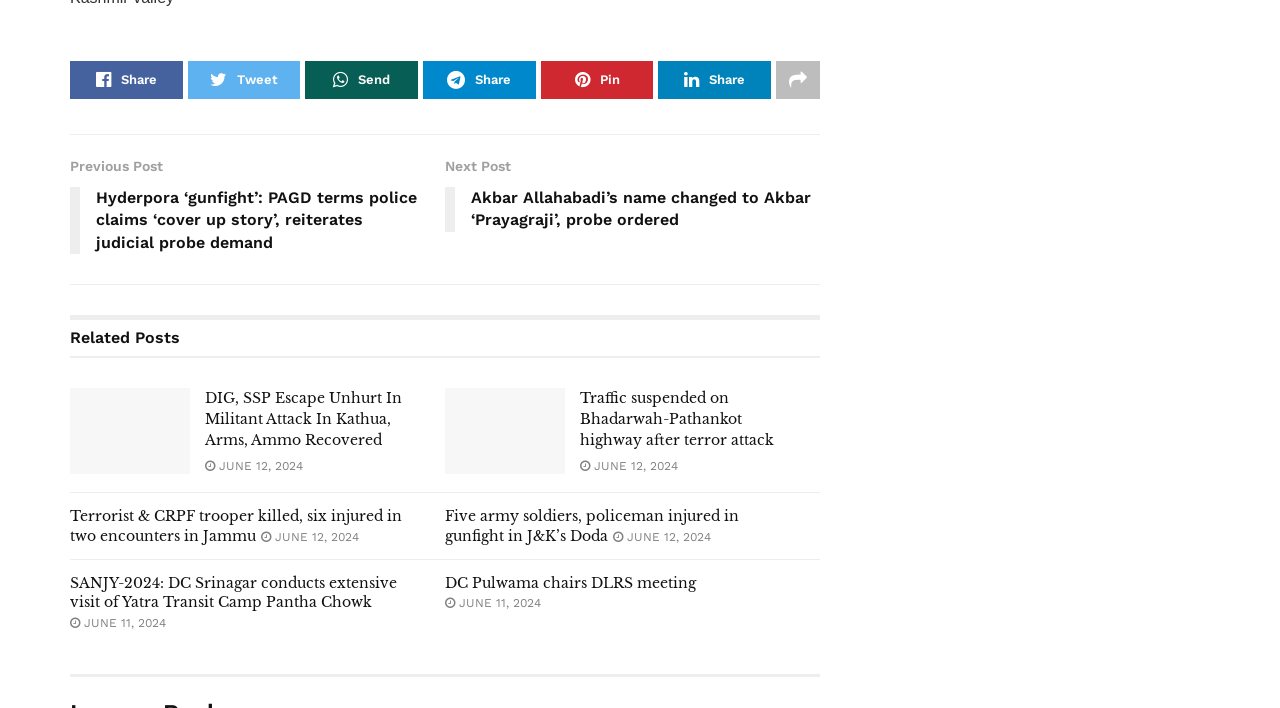What is the relationship between the articles on this webpage?
Based on the screenshot, give a detailed explanation to answer the question.

The articles on this webpage appear to be related to each other, as they are all news articles and are grouped together under a 'Related Posts' heading, suggesting that they are related news articles or updates on similar topics.